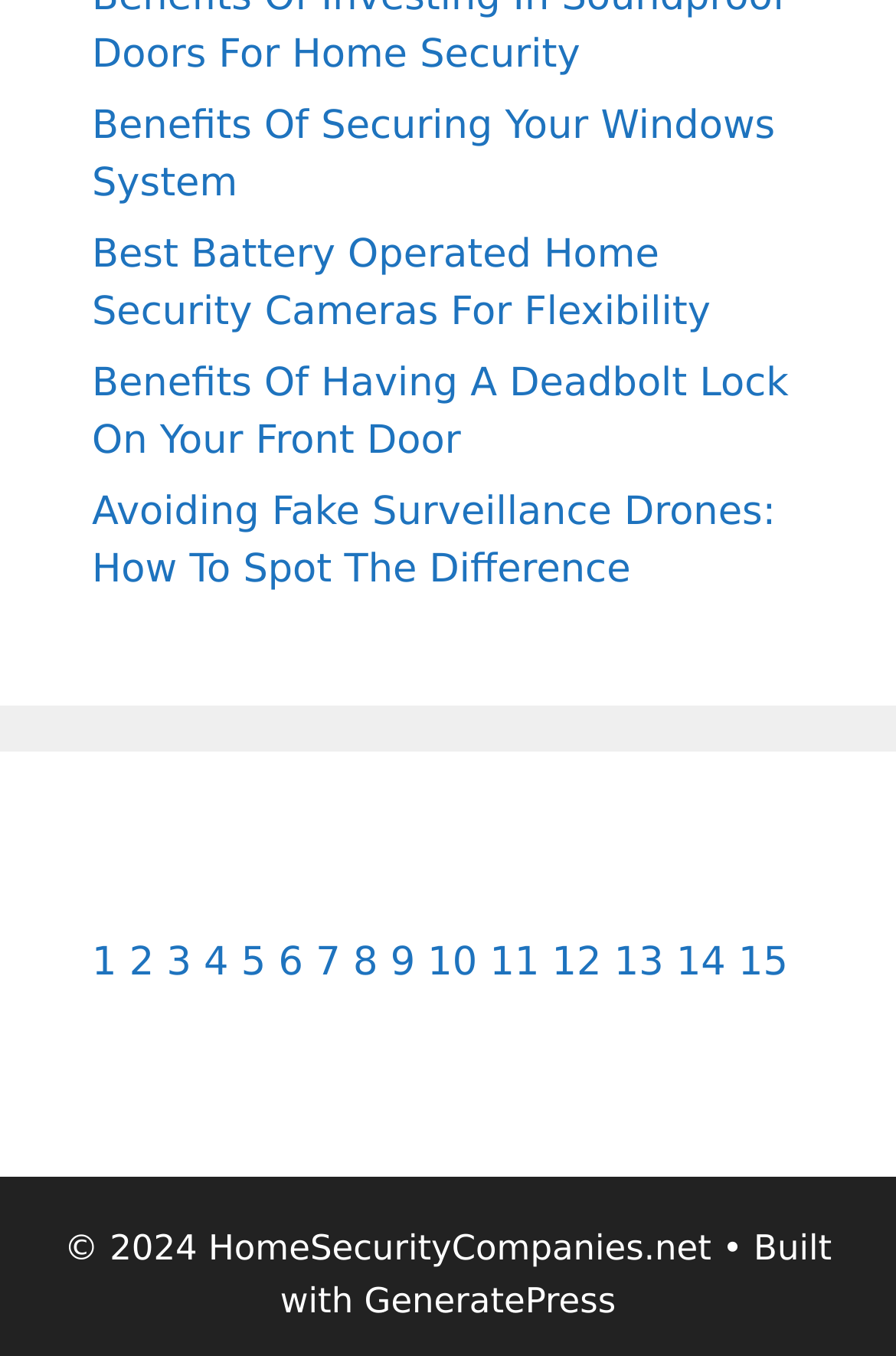Find the bounding box coordinates of the clickable area that will achieve the following instruction: "Share on 'k Share'".

None